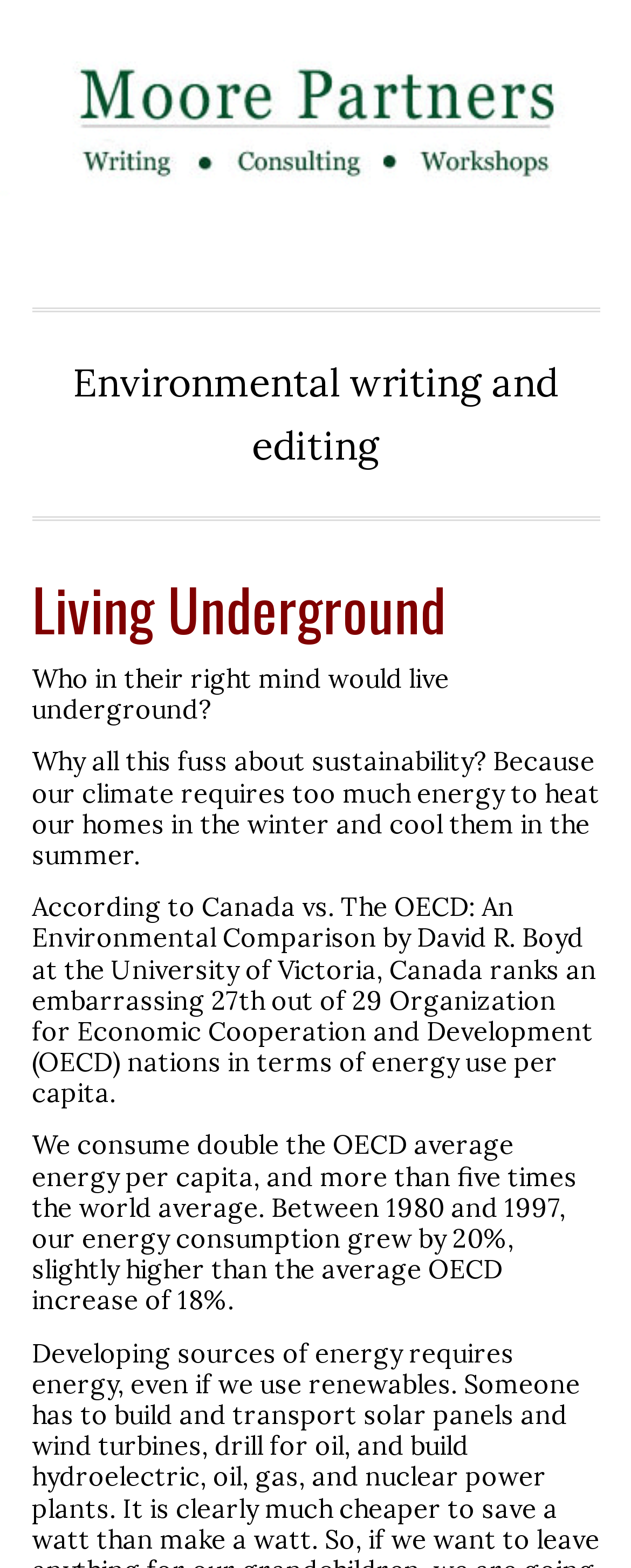Answer the question below in one word or phrase:
What was the percentage increase in Canada's energy consumption between 1980 and 1997?

20%